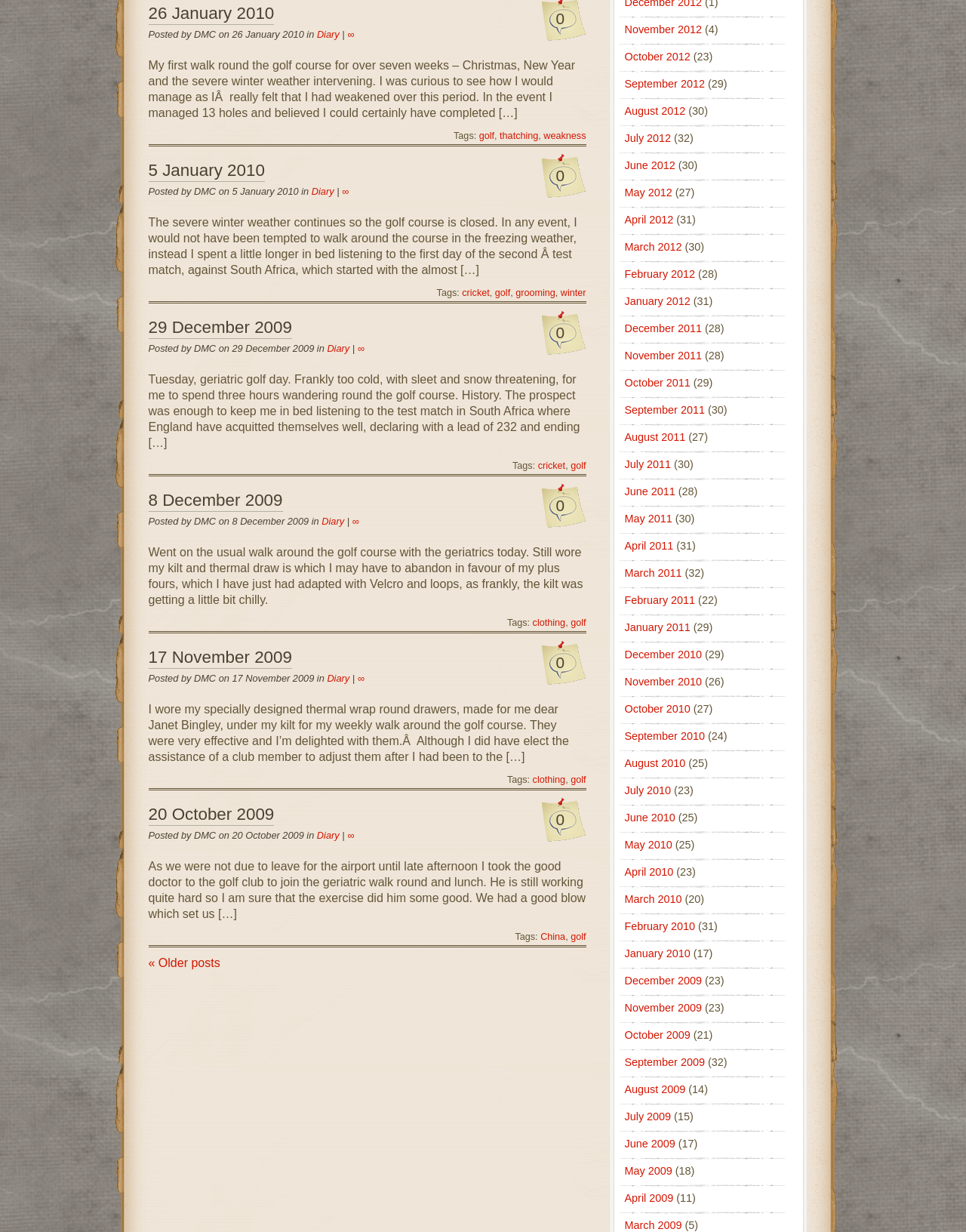Identify the bounding box for the UI element that is described as follows: "Javier Alcala".

None